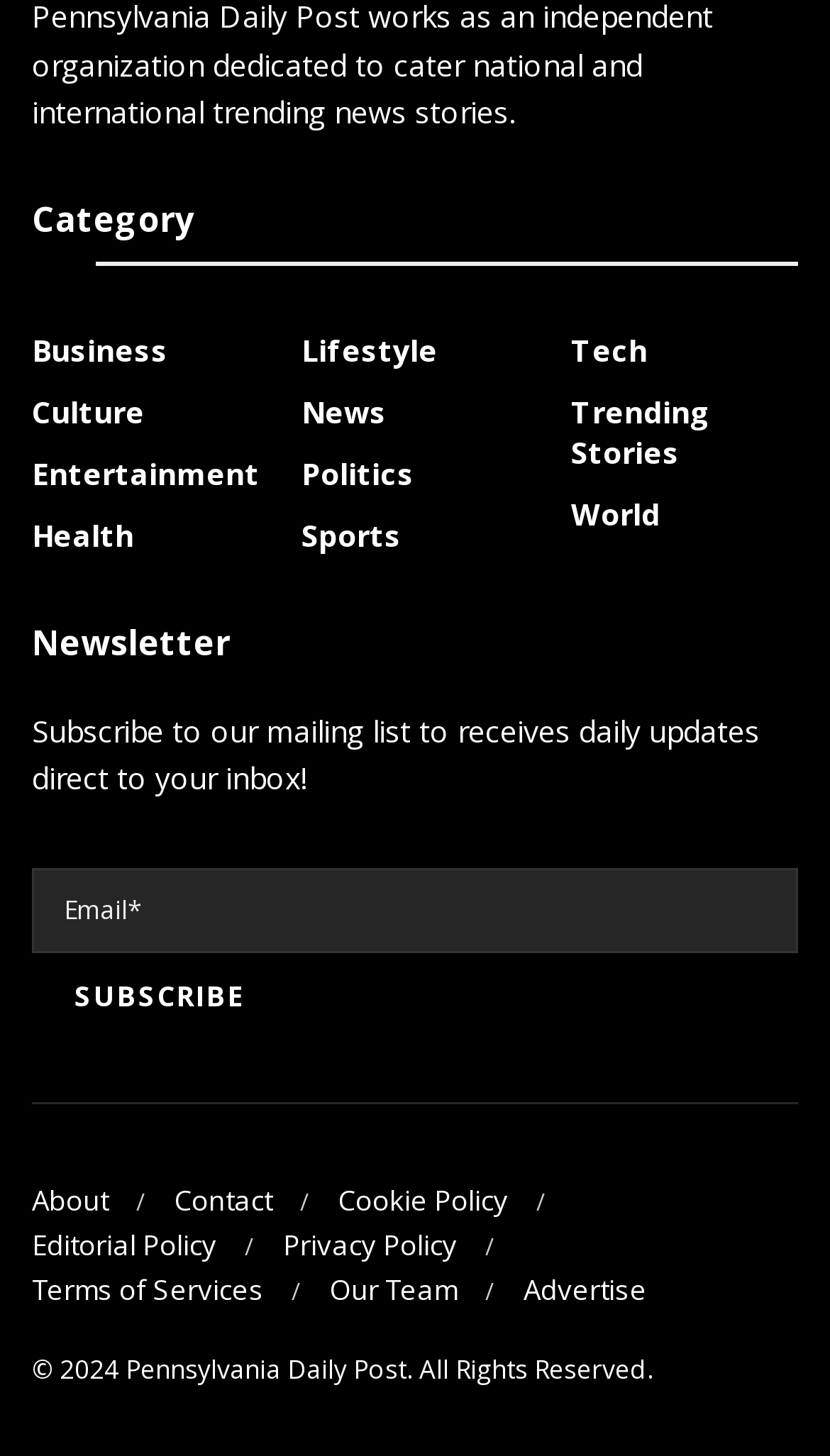Reply to the question with a single word or phrase:
What other information is available on the website?

About, Contact, etc.